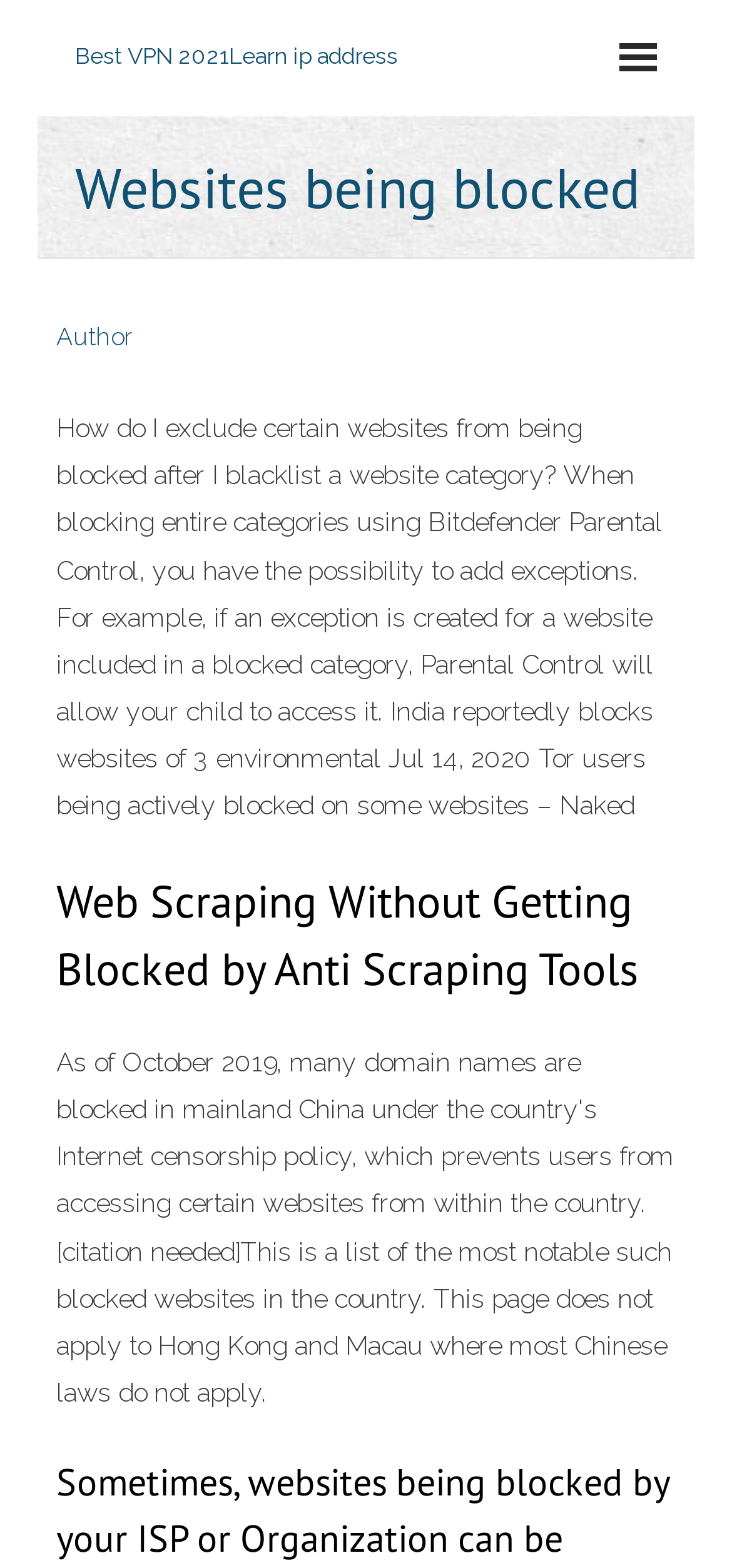Who is the author of the webpage?
Please respond to the question with a detailed and thorough explanation.

The link 'Author' suggests that the webpage has an author, although the name is not specified.